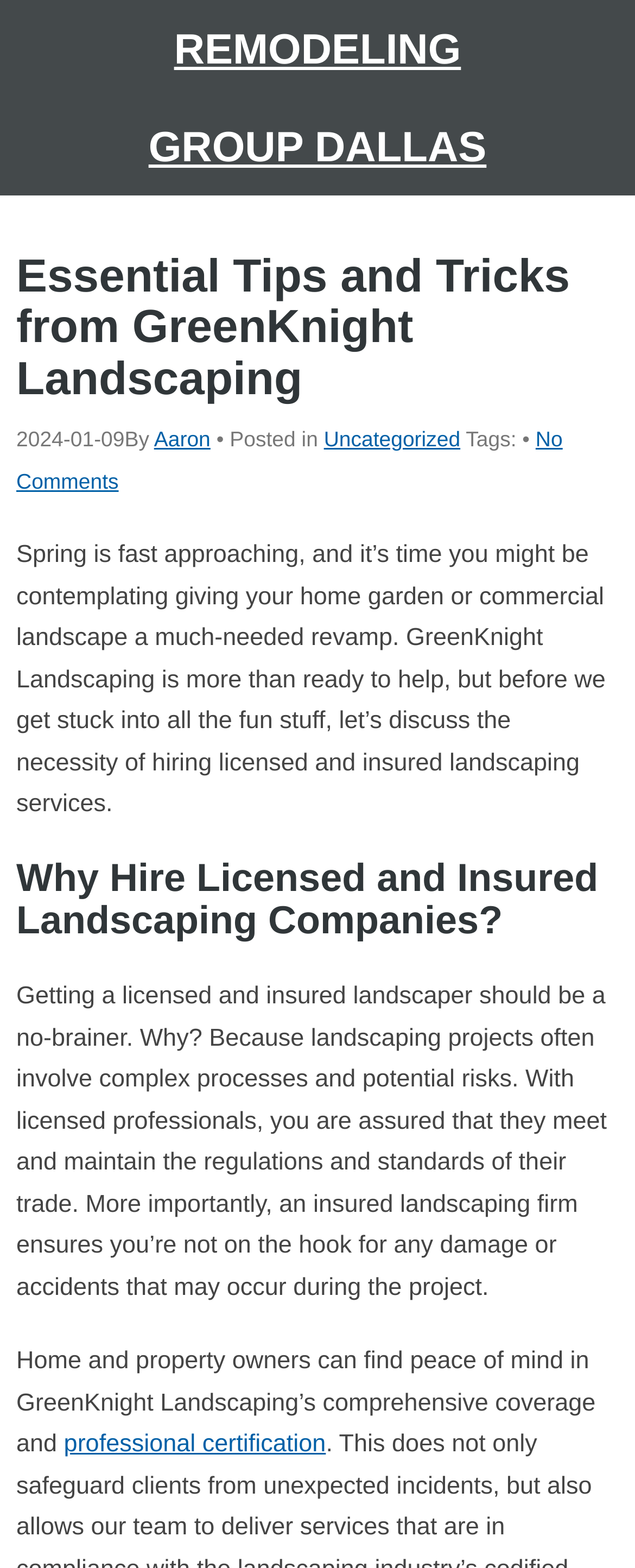Determine the bounding box of the UI component based on this description: "Remodeling Group Dallas". The bounding box coordinates should be four float values between 0 and 1, i.e., [left, top, right, bottom].

[0.234, 0.016, 0.766, 0.109]